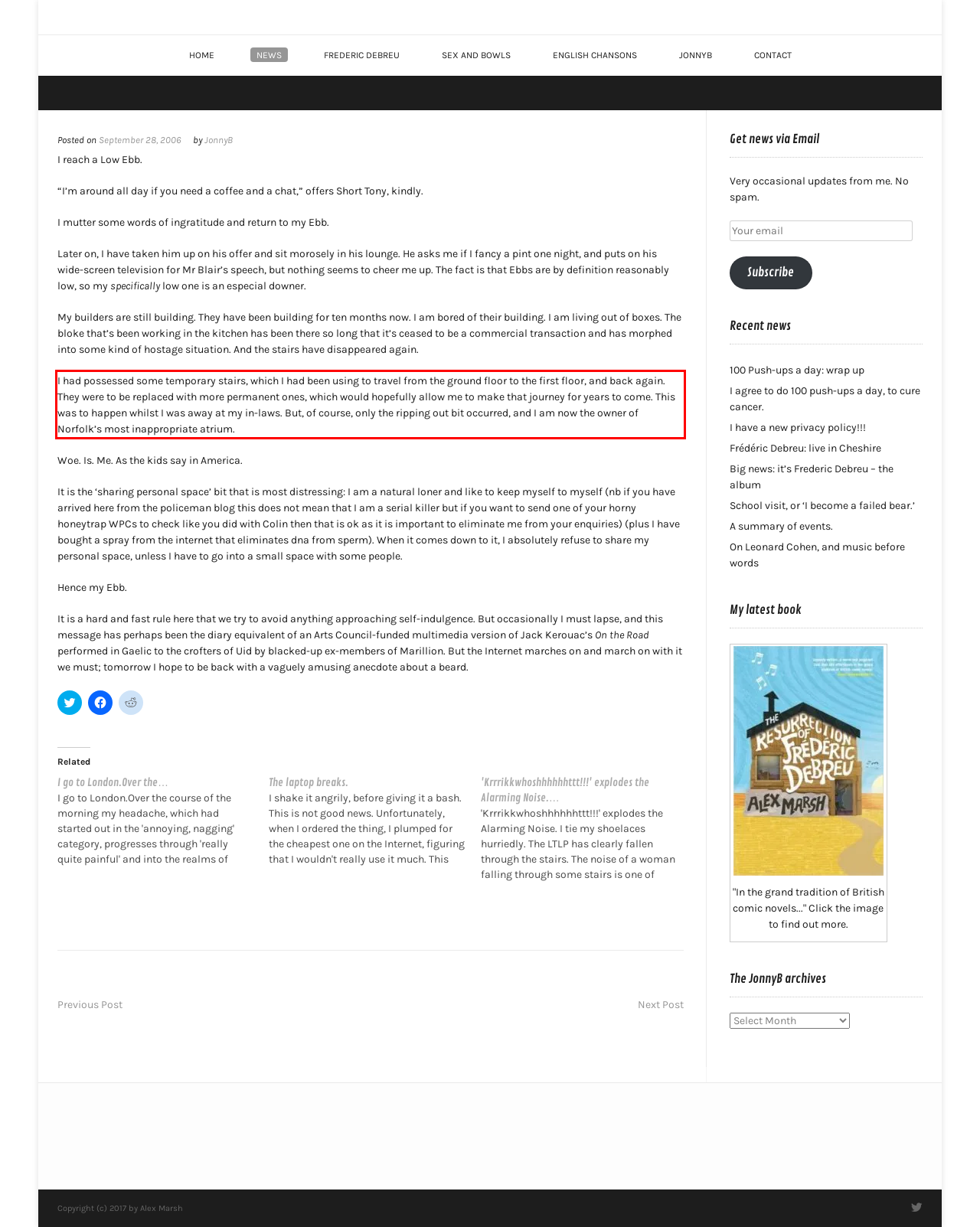Please identify and extract the text from the UI element that is surrounded by a red bounding box in the provided webpage screenshot.

I had possessed some temporary stairs, which I had been using to travel from the ground floor to the first floor, and back again. They were to be replaced with more permanent ones, which would hopefully allow me to make that journey for years to come. This was to happen whilst I was away at my in-laws. But, of course, only the ripping out bit occurred, and I am now the owner of Norfolk’s most inappropriate atrium.